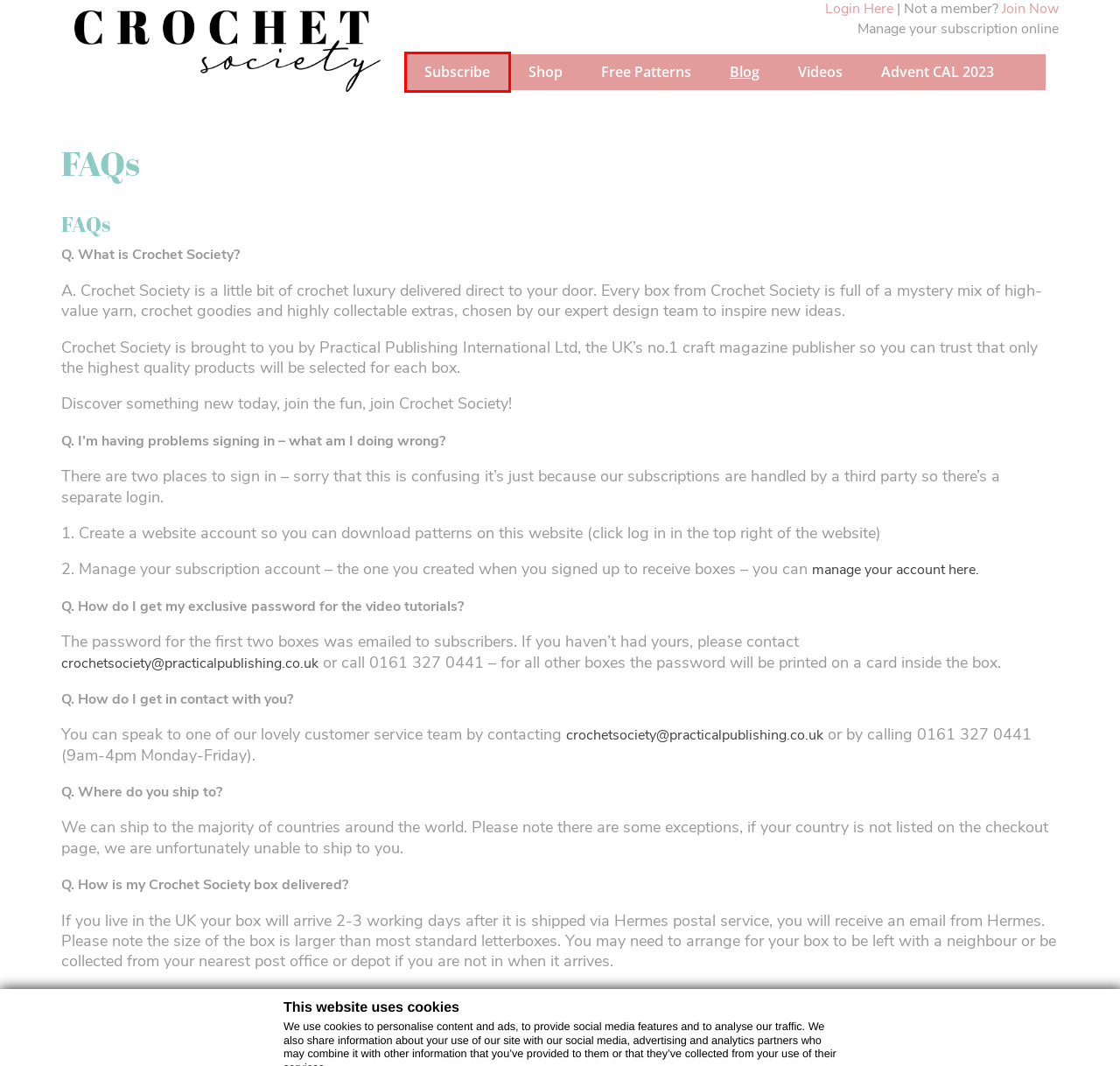Take a look at the provided webpage screenshot featuring a red bounding box around an element. Select the most appropriate webpage description for the page that loads after clicking on the element inside the red bounding box. Here are the candidates:
A. SHOP – Buy Previous Crochet Society Boxes & More – Crochet Society
B. Member Login – Crochet Society
C. Advent Calendar 2023 – Crochet Society
D. Free Crochet Patterns – Crochet Society
E. Site Under Maintenance
F. All Posts – Crochet Society
G. Crochet Society
H. Box Pattern Video Tutorials – Crochet Society

G